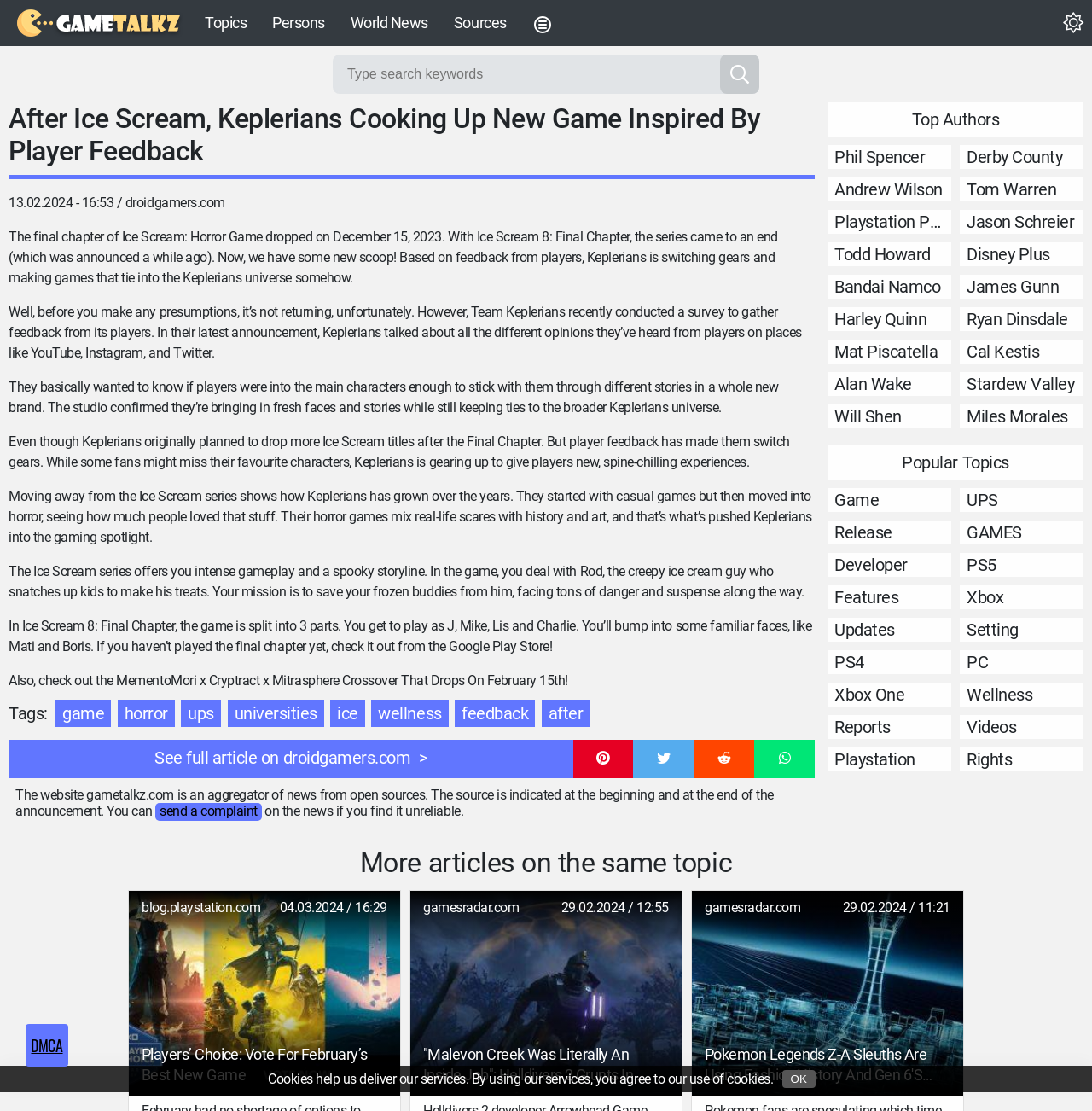Using the given element description, provide the bounding box coordinates (top-left x, top-left y, bottom-right x, bottom-right y) for the corresponding UI element in the screenshot: Sports/Fitness

None